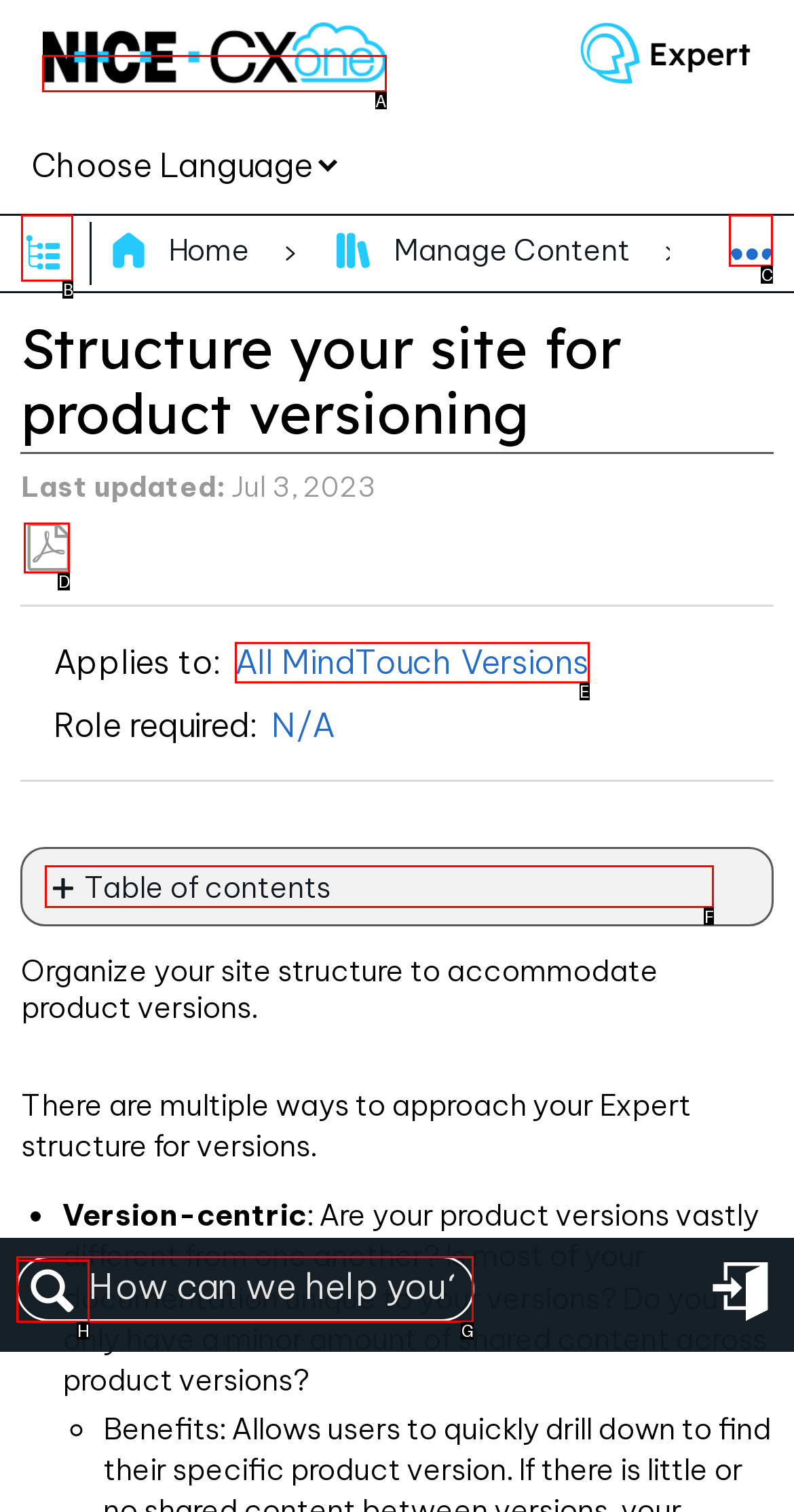Find the option that matches this description: alt="NICE CXone Expert Success Center"
Provide the corresponding letter directly.

A